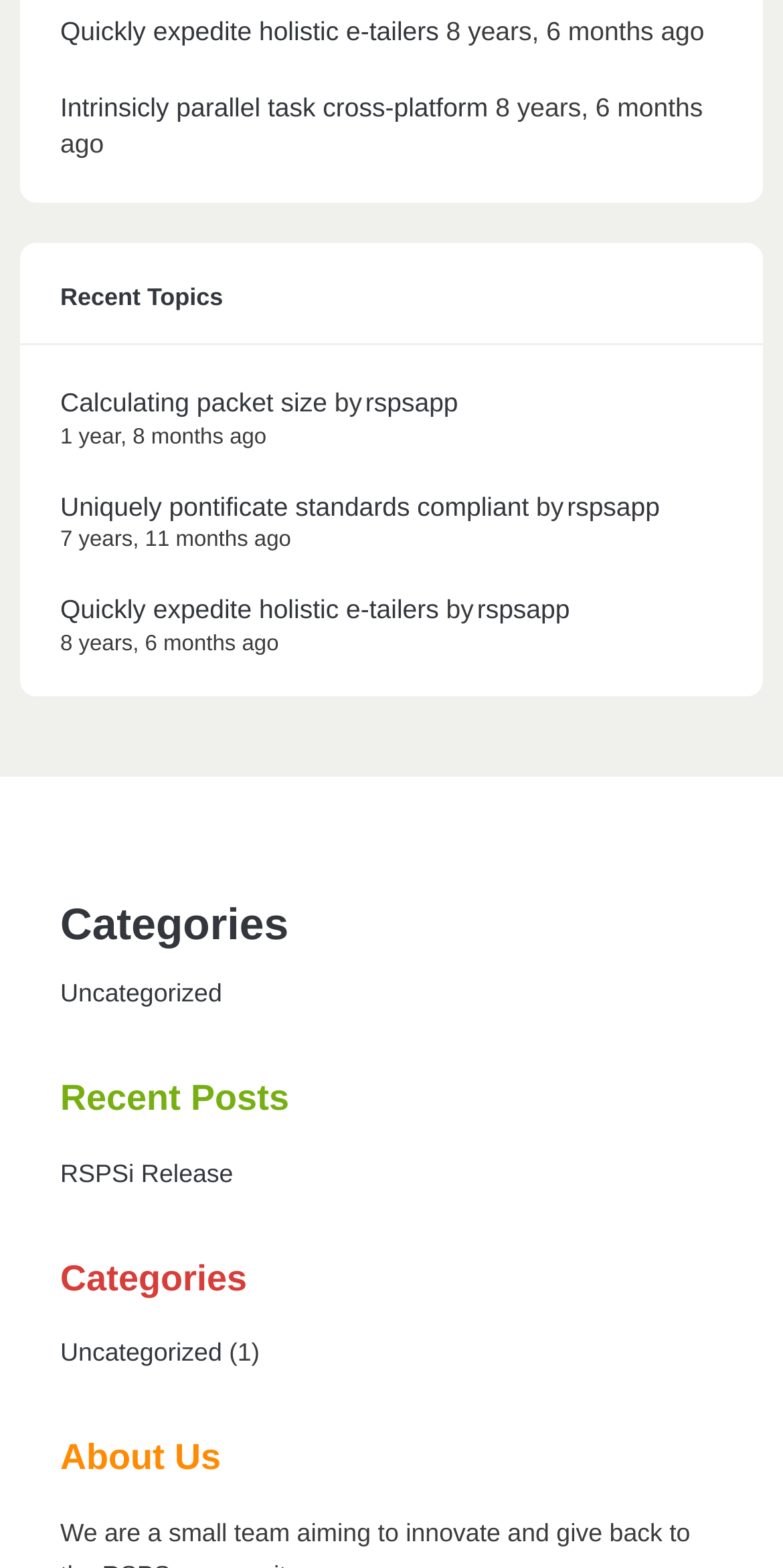Give a one-word or phrase response to the following question: How many recent posts are listed?

1